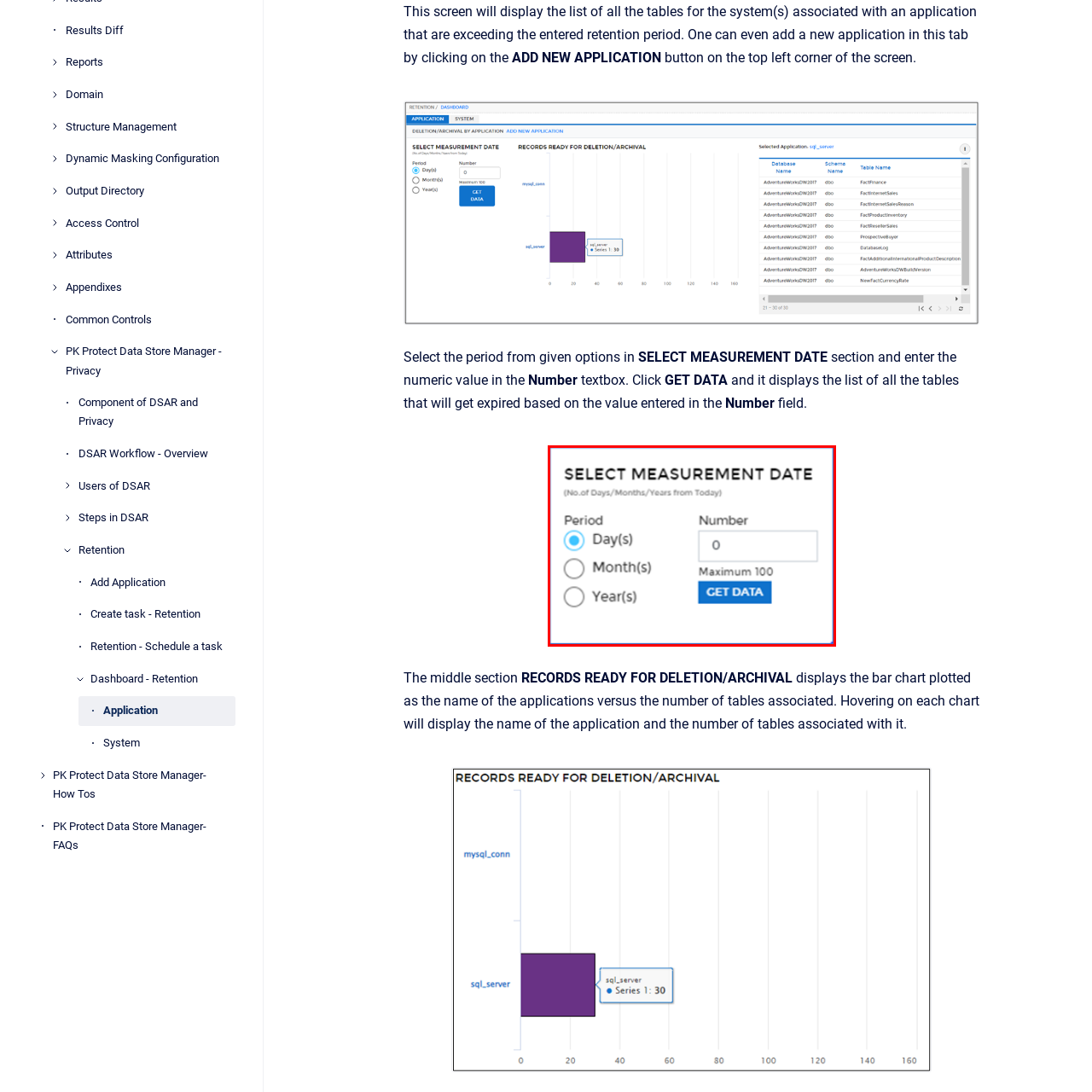What is the maximum limit of the numeric input field?
Examine the visual content inside the red box and reply with a single word or brief phrase that best answers the question.

100